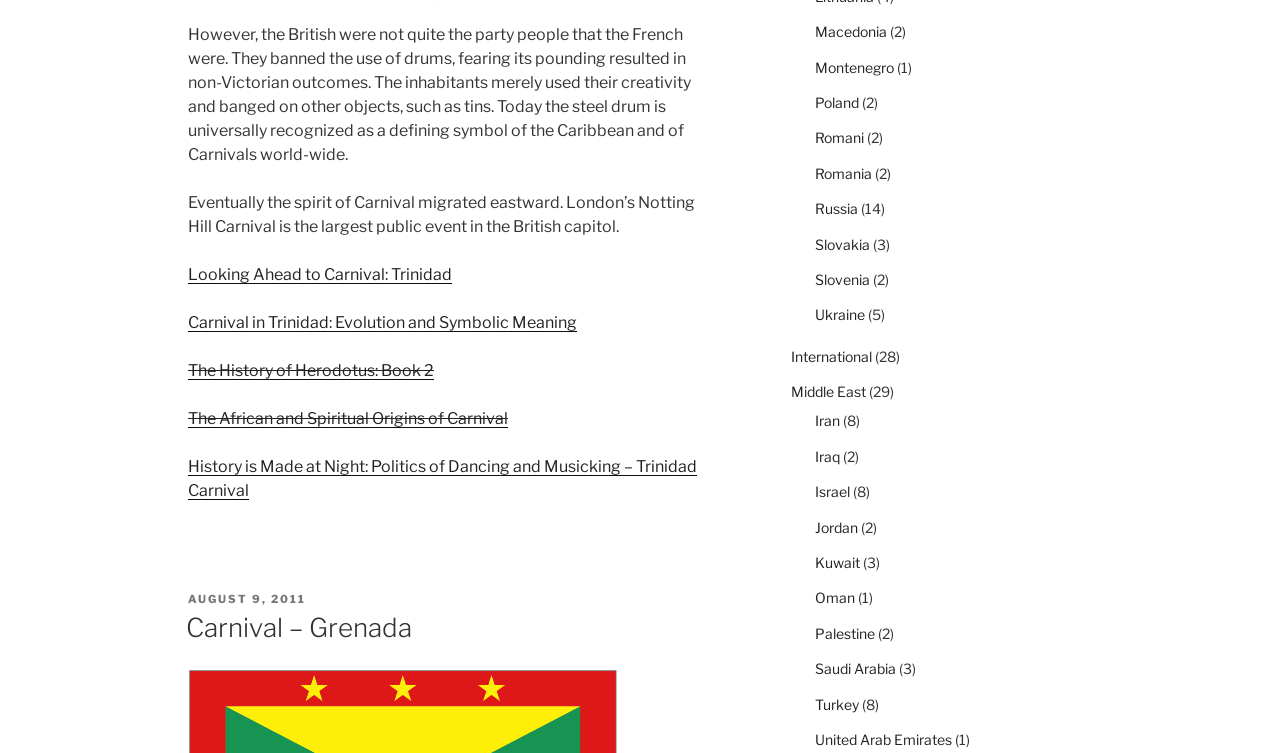Please identify the bounding box coordinates of the clickable area that will allow you to execute the instruction: "Read about 'Melungeons'".

None